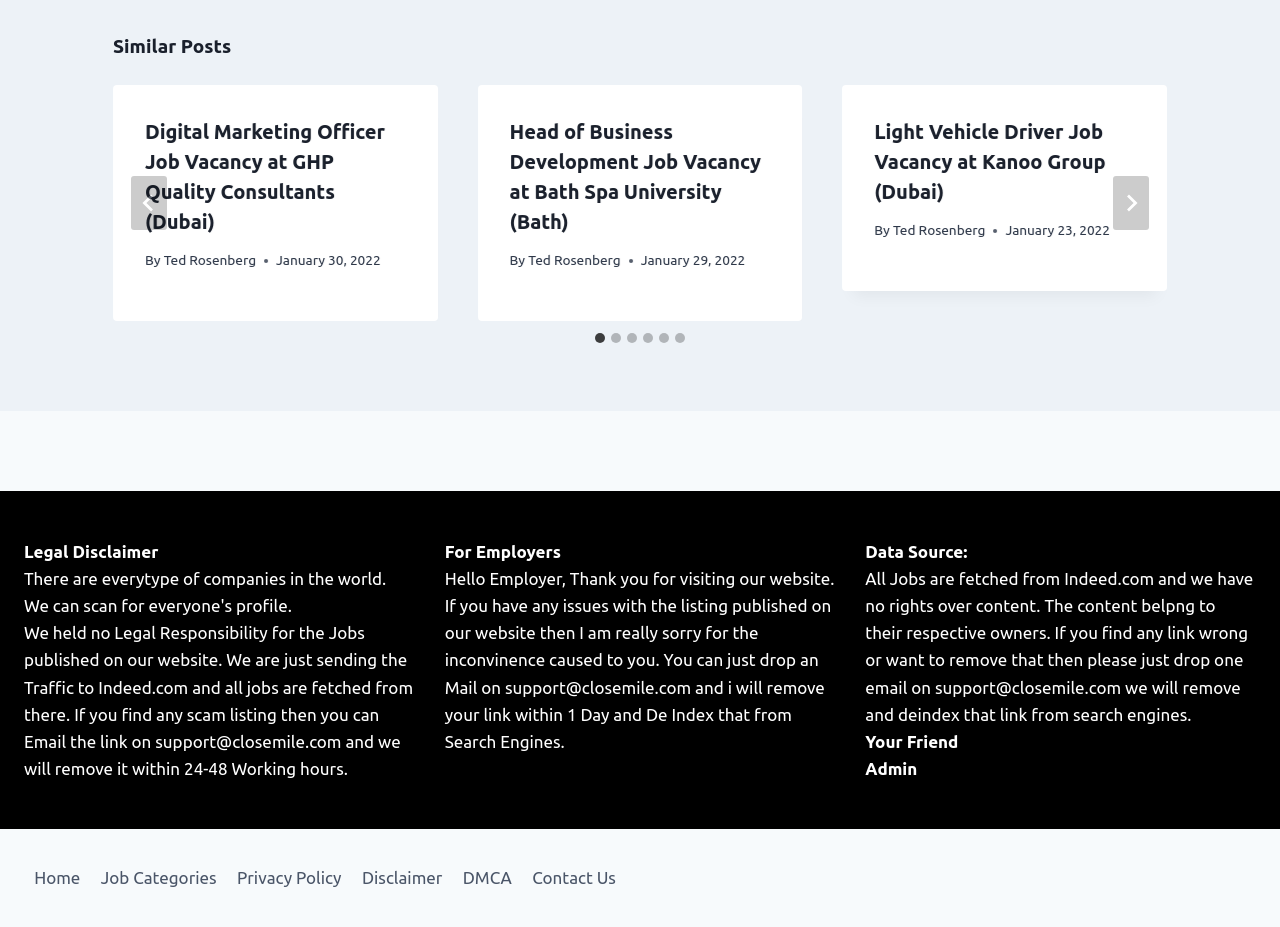What is the source of the job listings?
Using the picture, provide a one-word or short phrase answer.

Indeed.com